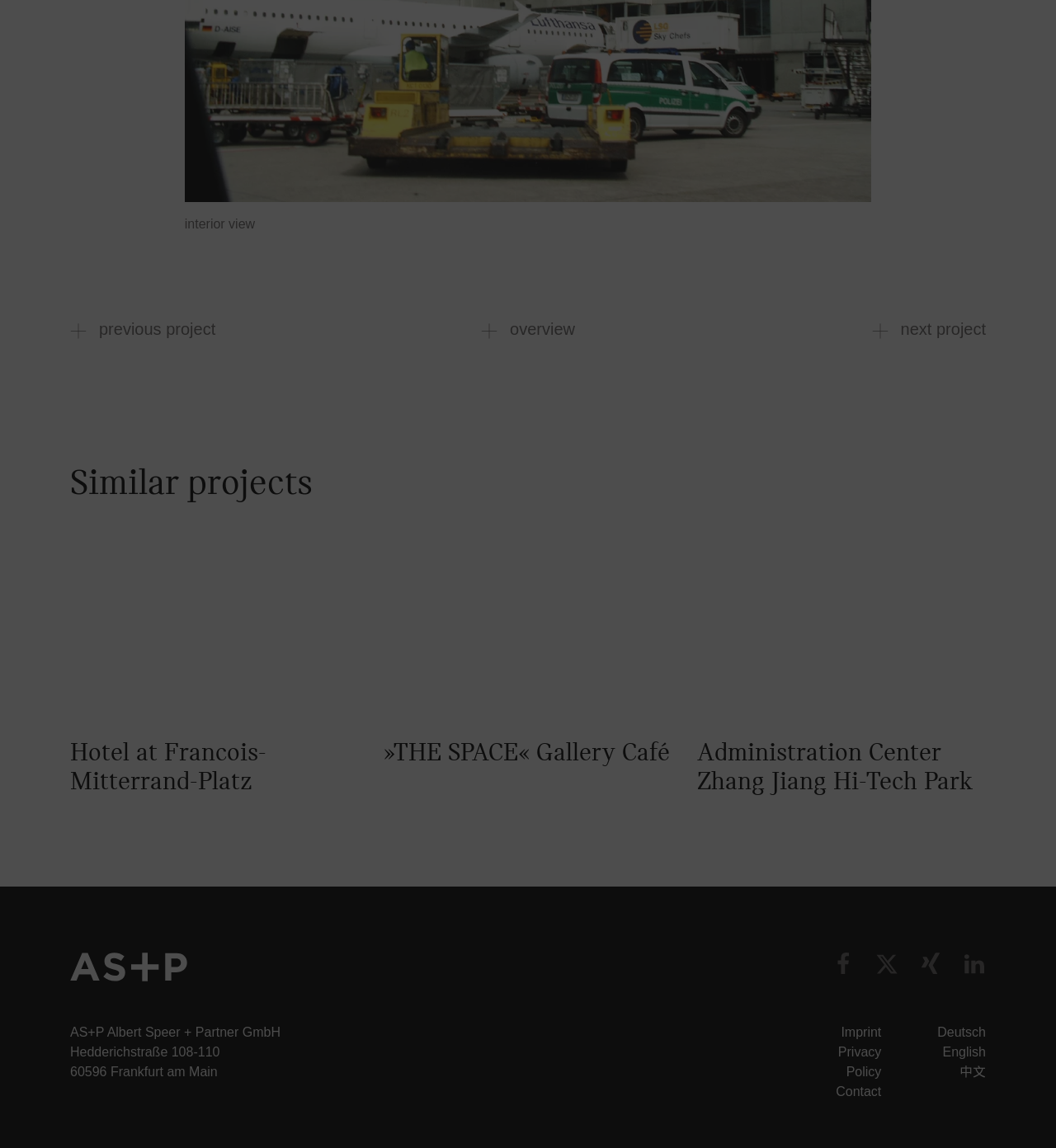Determine the bounding box of the UI component based on this description: "Donate". The bounding box coordinates should be four float values between 0 and 1, i.e., [left, top, right, bottom].

None